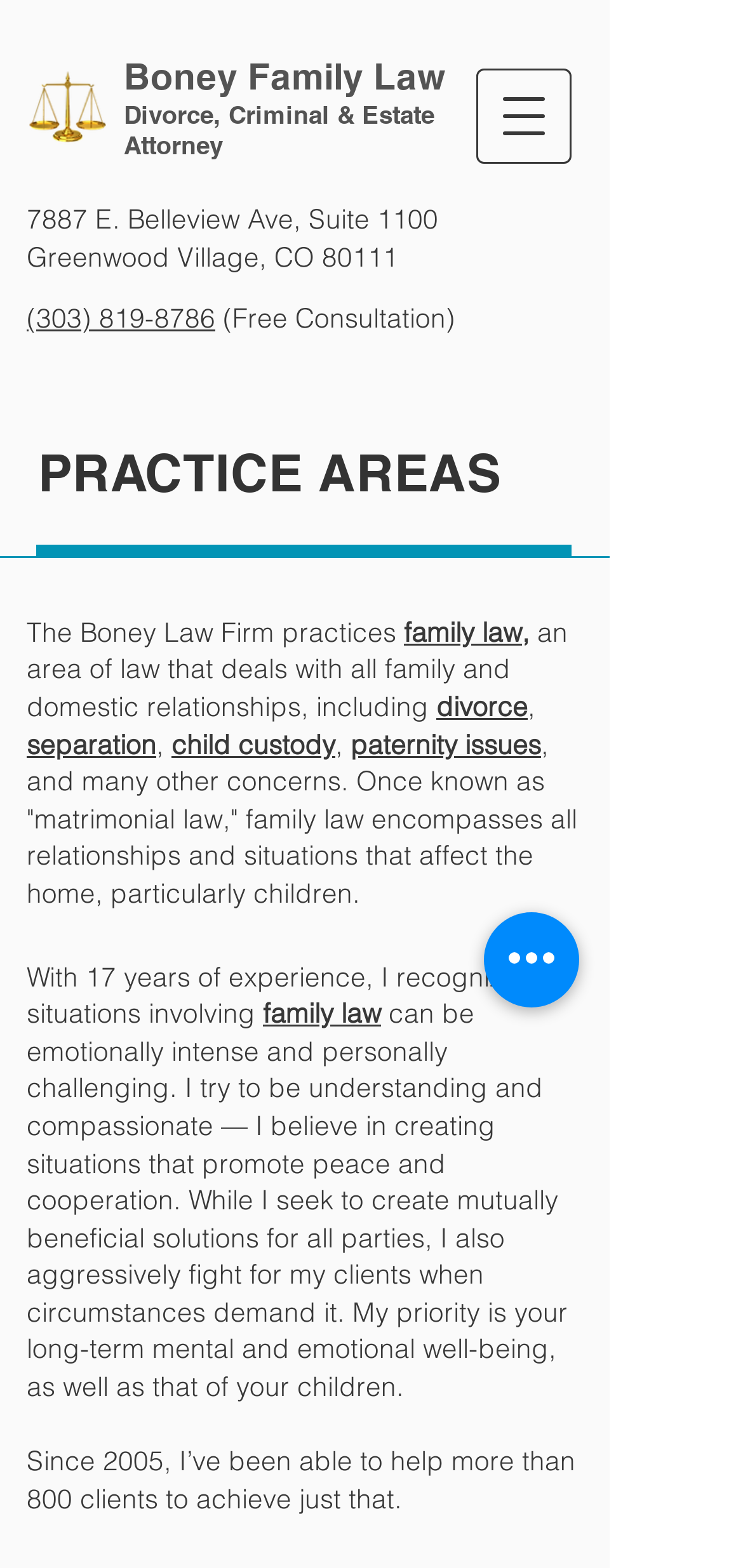Pinpoint the bounding box coordinates of the clickable element to carry out the following instruction: "Click the 'Open navigation menu' button."

[0.641, 0.044, 0.769, 0.104]